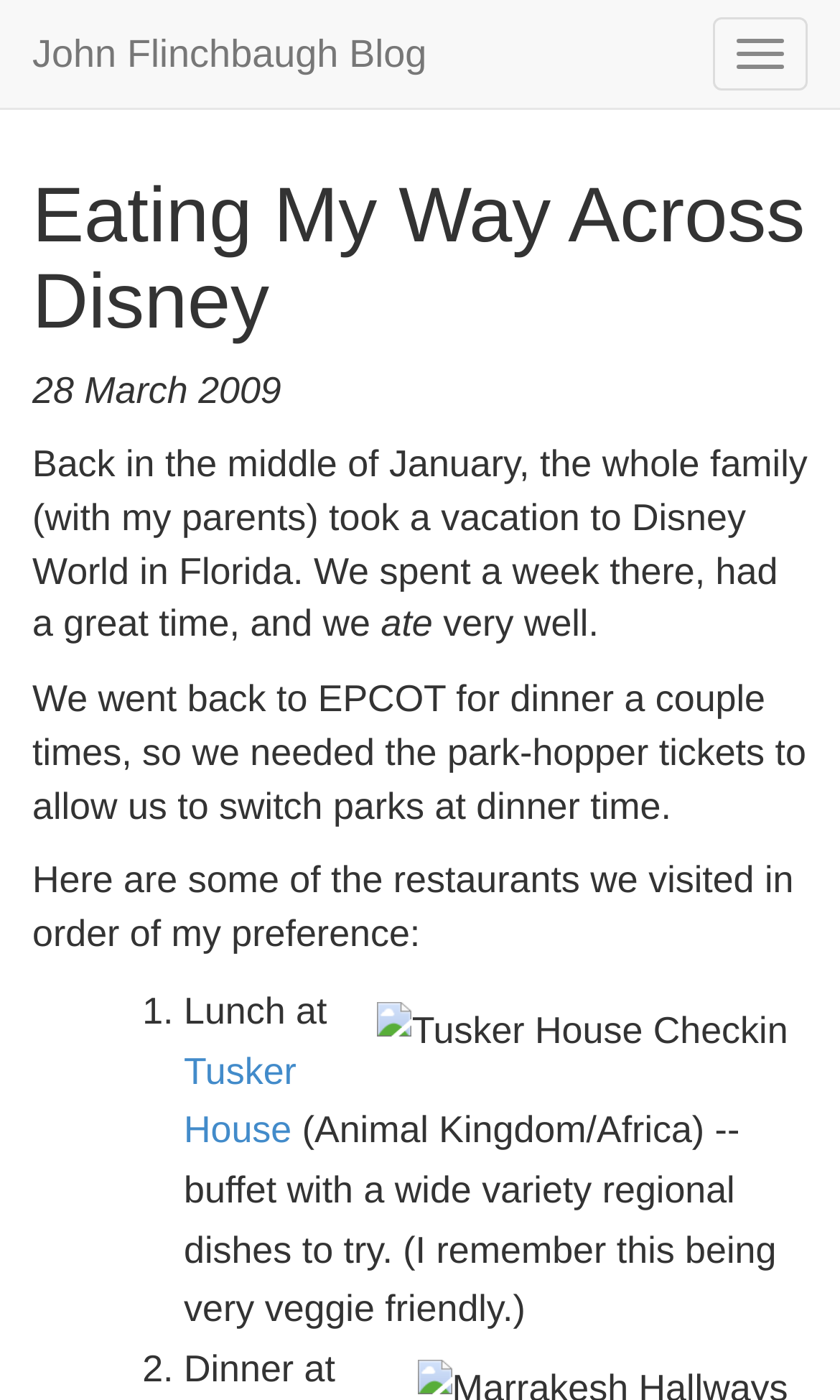Determine the main headline of the webpage and provide its text.

Eating My Way Across Disney